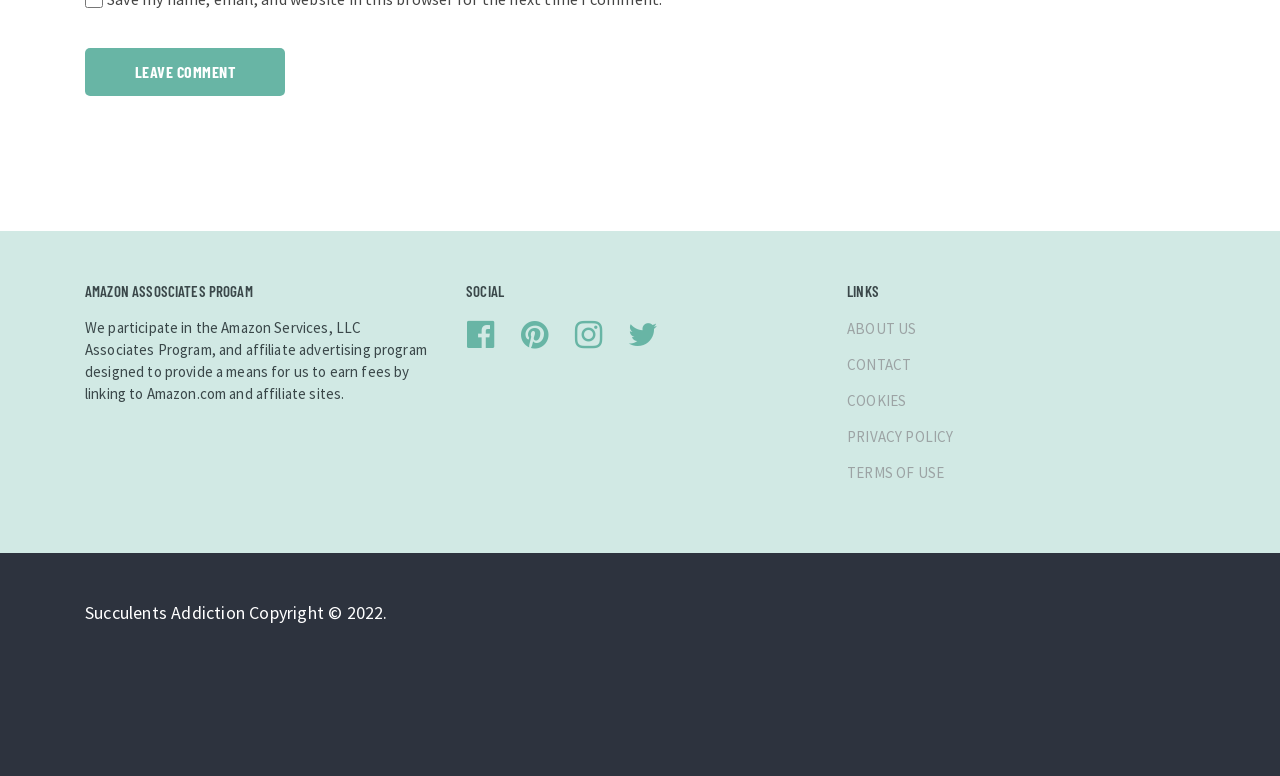How many social media links are present?
Look at the screenshot and respond with a single word or phrase.

4